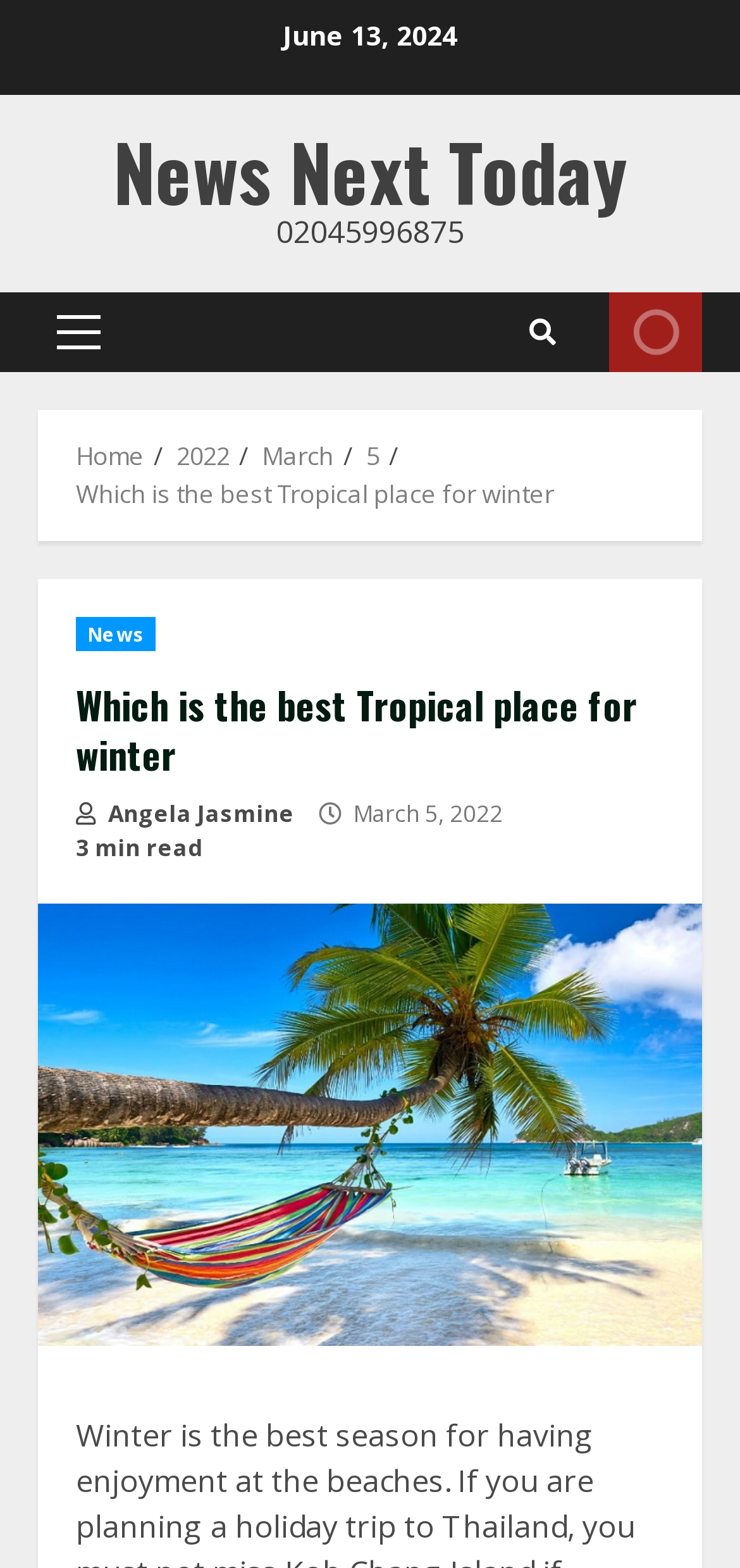Reply to the question with a brief word or phrase: What is the date of the article?

March 5, 2022